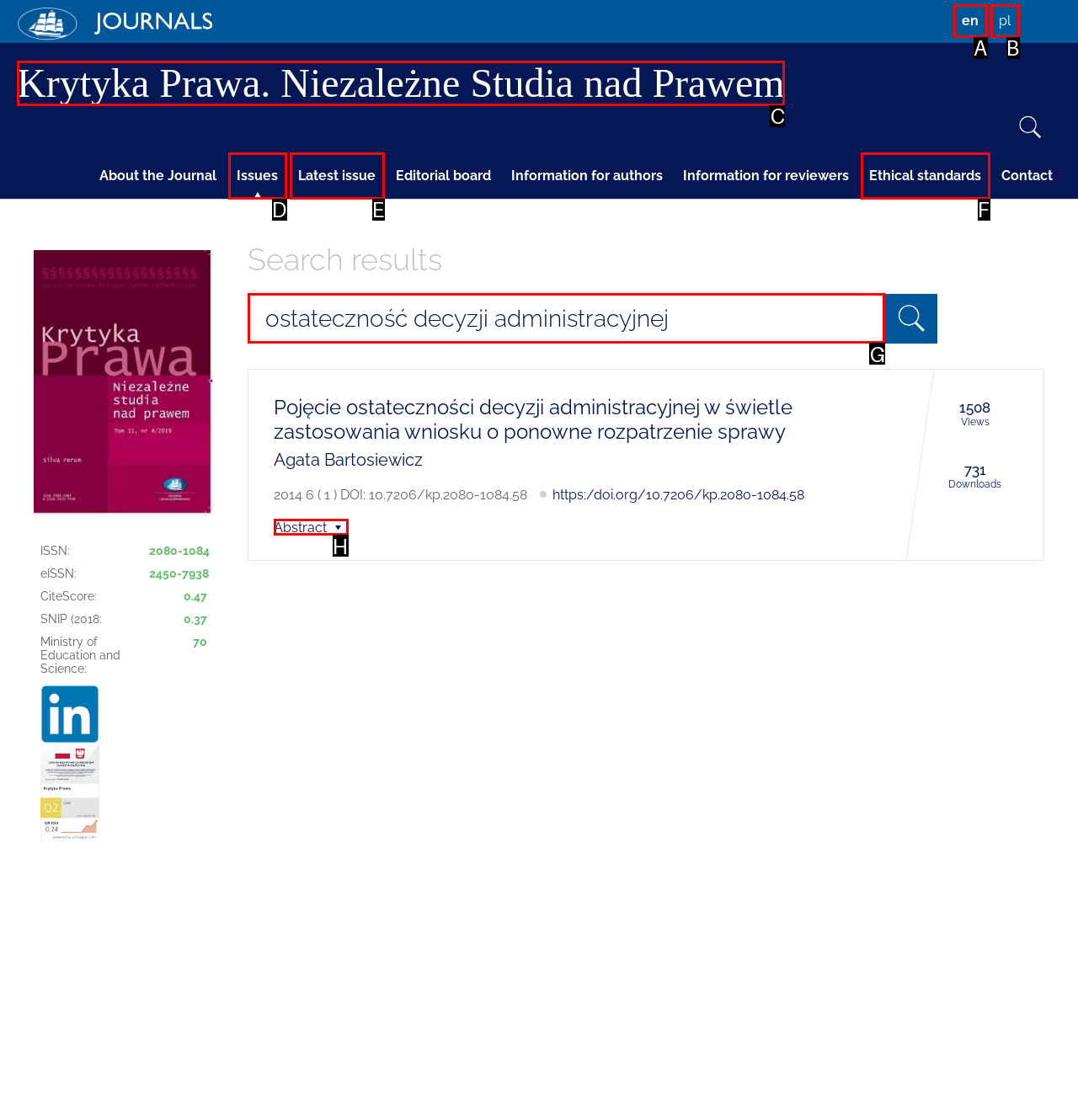Choose the HTML element that aligns with the description: en. Indicate your choice by stating the letter.

A